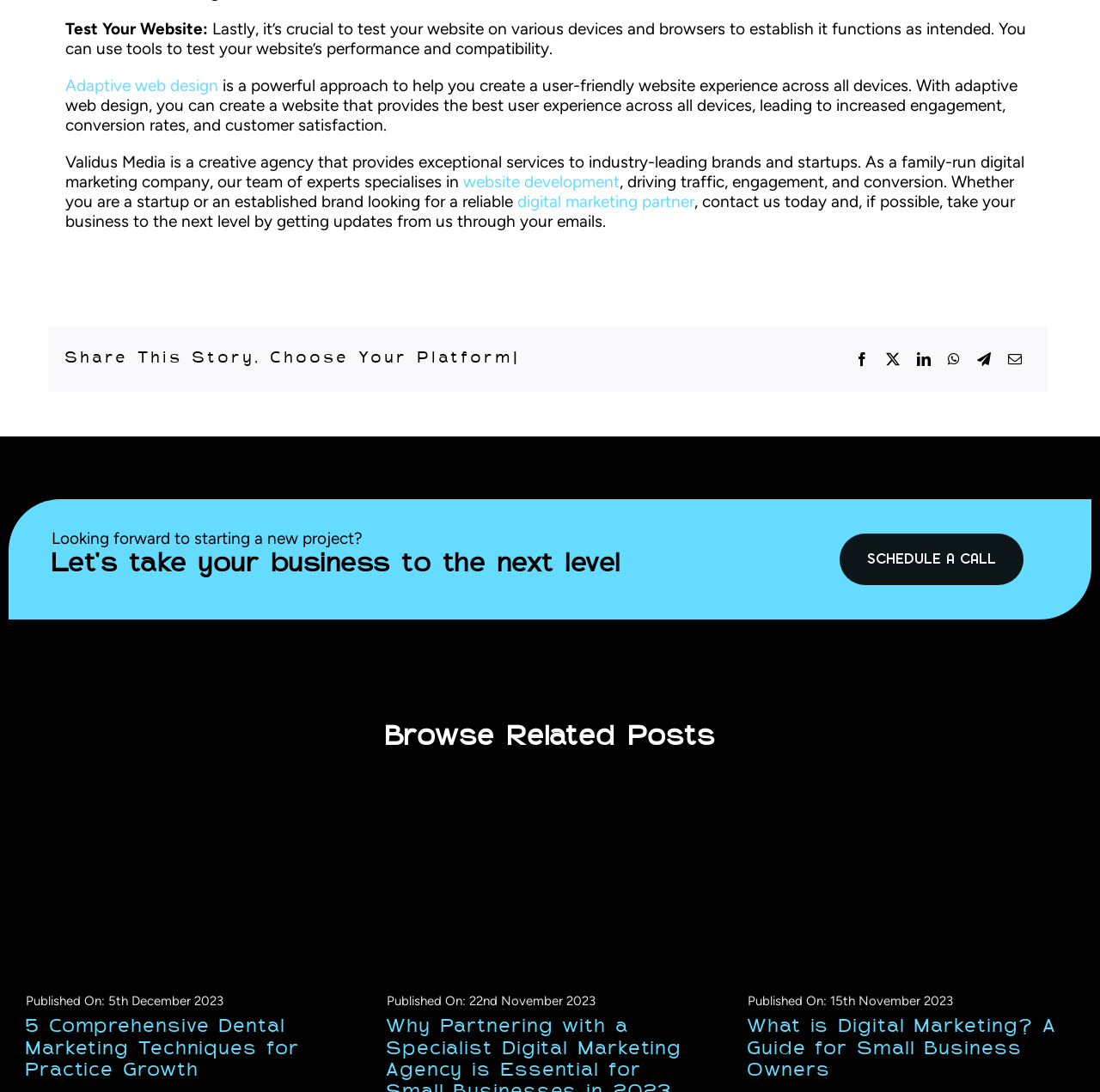Find and specify the bounding box coordinates that correspond to the clickable region for the instruction: "visit Genocide In Paradise".

None